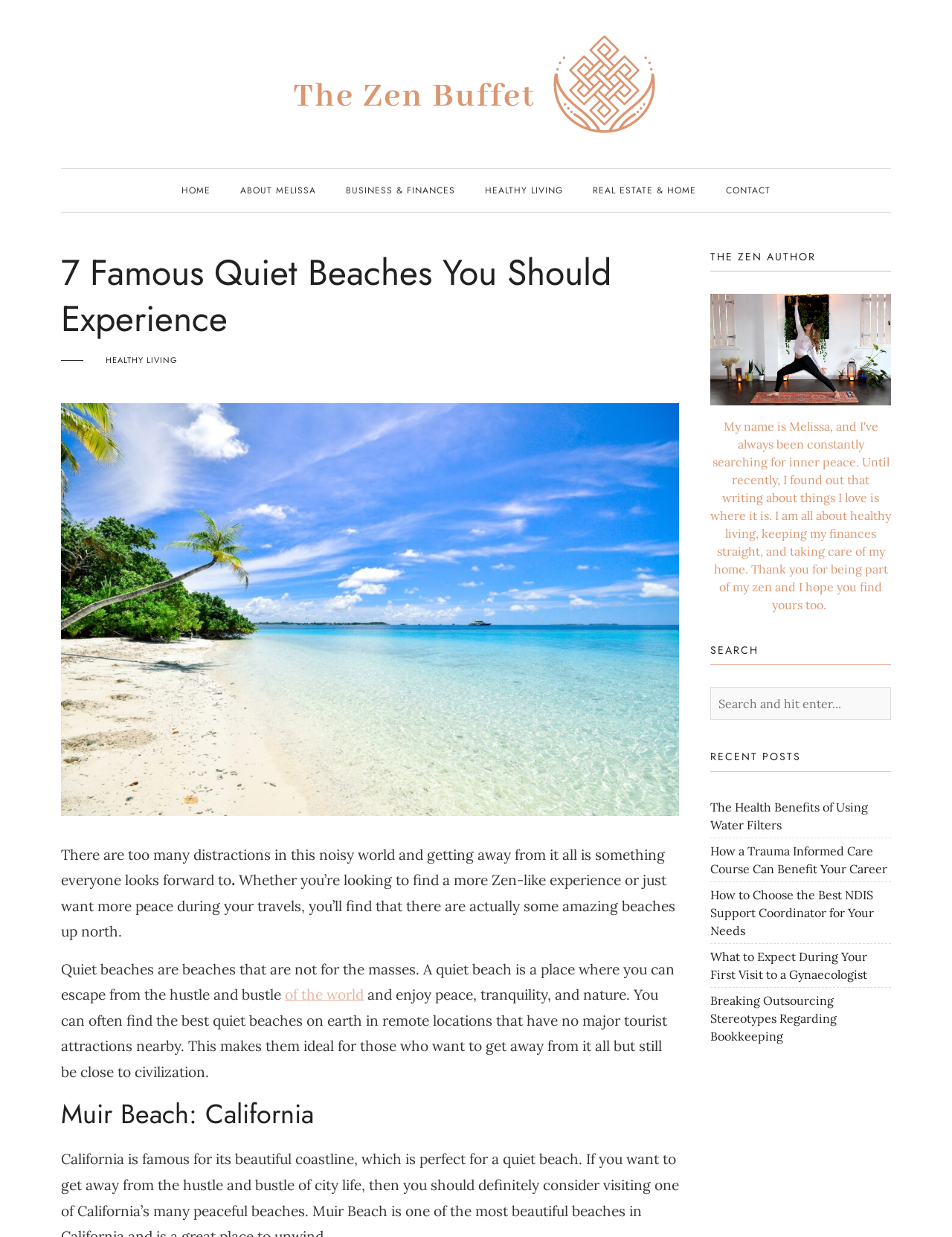Provide the bounding box coordinates, formatted as (top-left x, top-left y, bottom-right x, bottom-right y), with all values being floating point numbers between 0 and 1. Identify the bounding box of the UI element that matches the description: Breaking Outsourcing Stereotypes Regarding Bookkeeping

[0.746, 0.803, 0.879, 0.843]